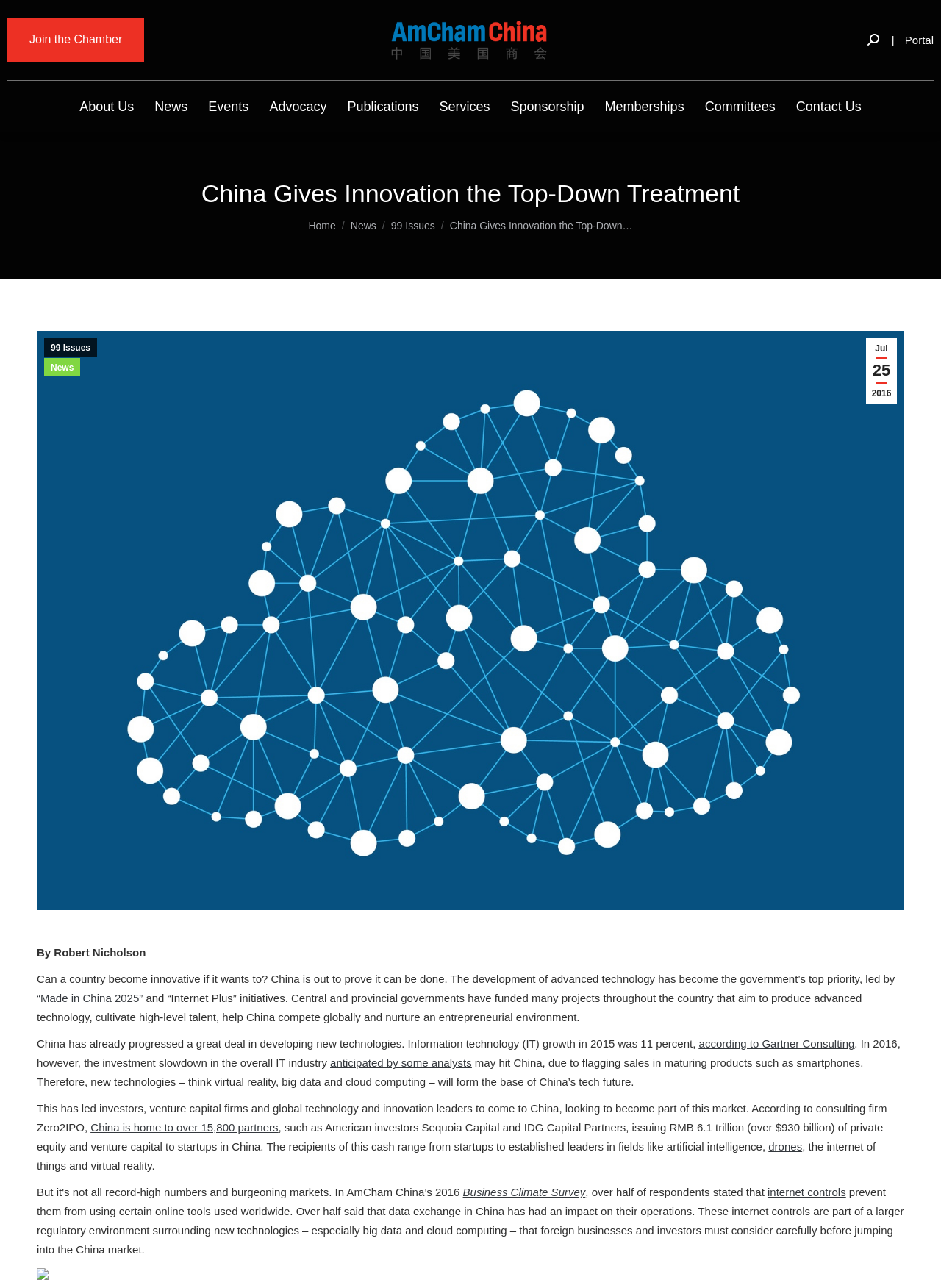Please identify the bounding box coordinates of the element I need to click to follow this instruction: "Click the 'Contact Us' link".

[0.835, 0.063, 0.926, 0.103]